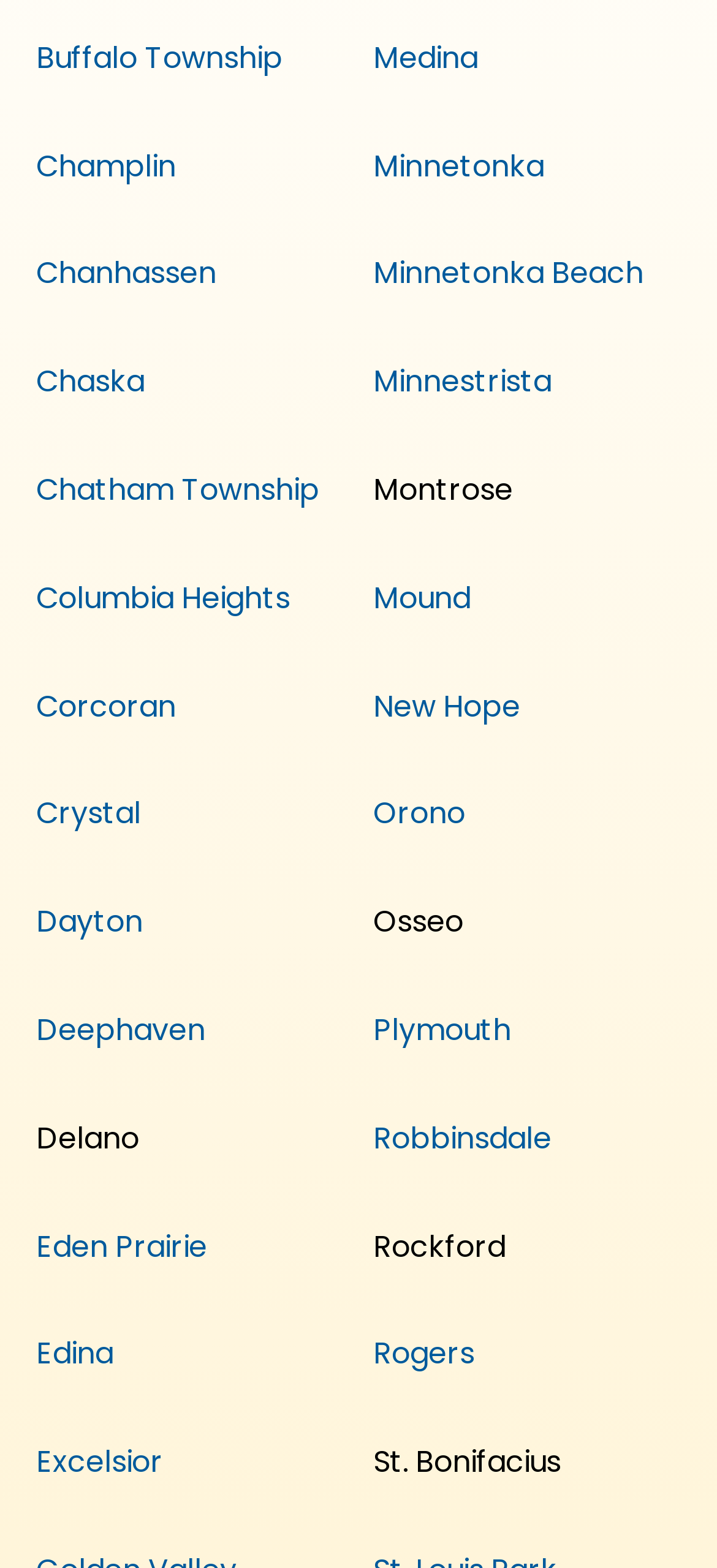How many cities are listed on this webpage?
Based on the visual details in the image, please answer the question thoroughly.

I counted the number of link elements and StaticText elements that contain city names, and there are 30 in total.